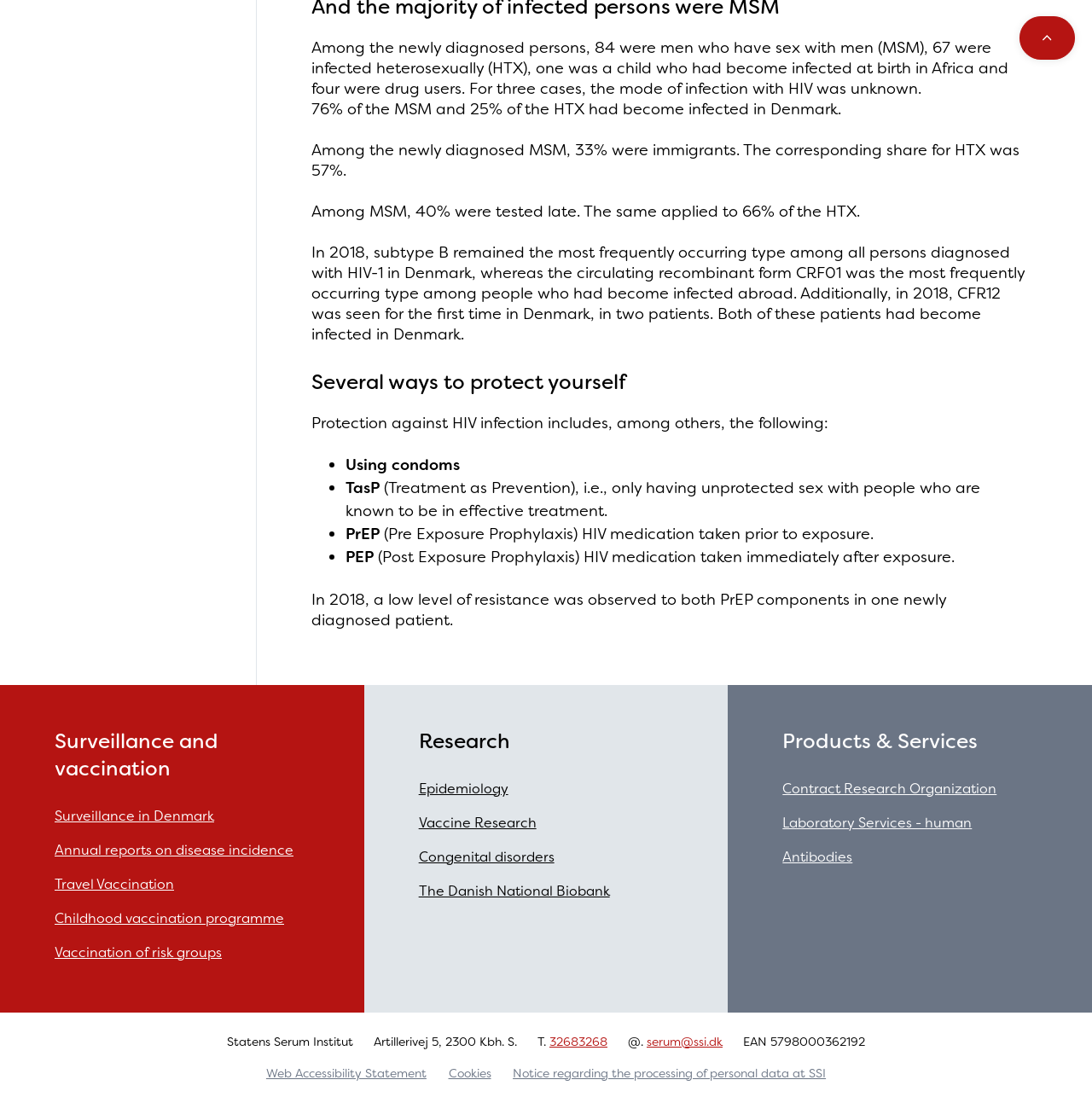Specify the bounding box coordinates of the element's region that should be clicked to achieve the following instruction: "learn about Surveillance in Denmark". The bounding box coordinates consist of four float numbers between 0 and 1, in the format [left, top, right, bottom].

[0.05, 0.724, 0.283, 0.755]